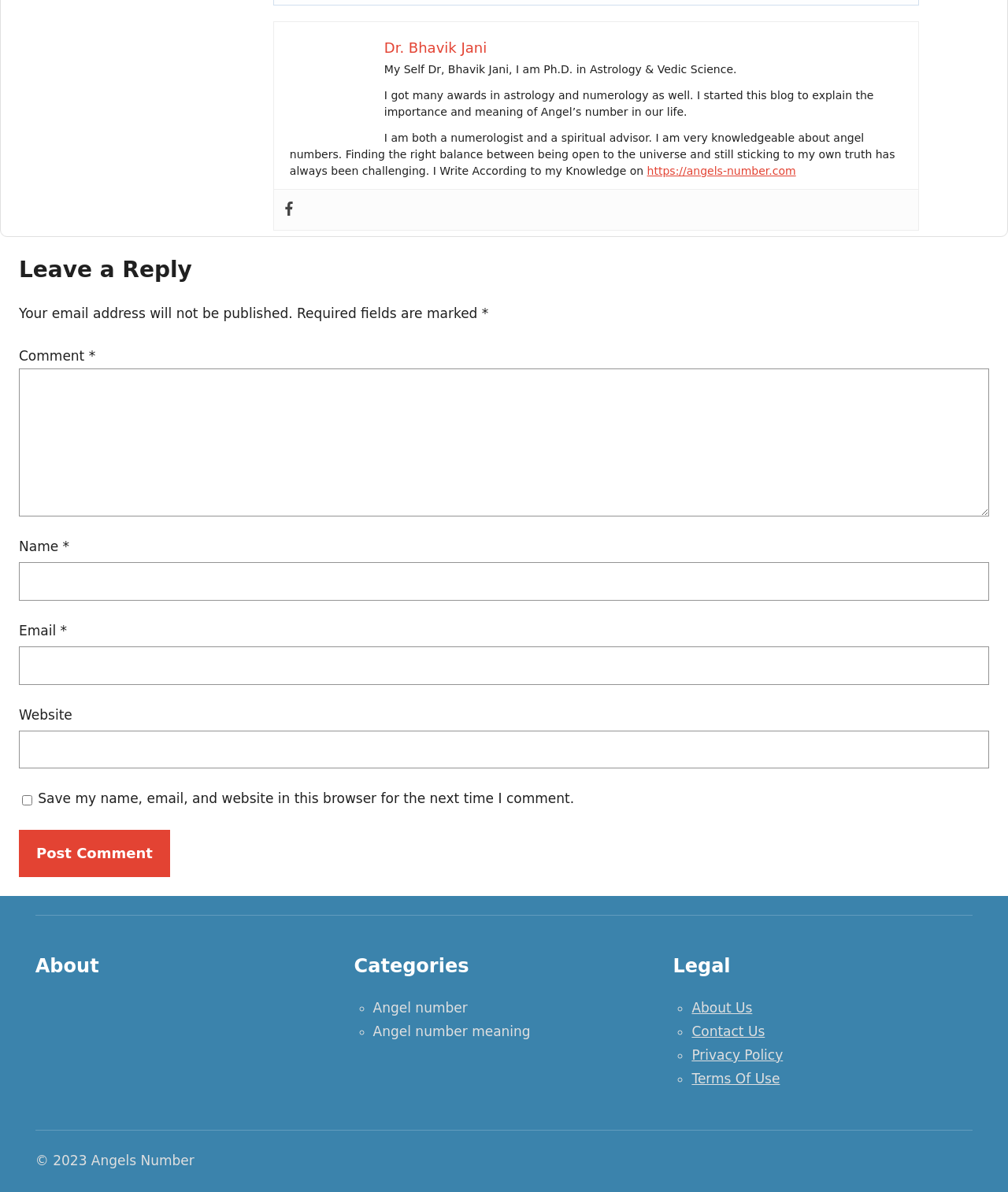Provide the bounding box coordinates for the UI element that is described as: "Angel number".

[0.37, 0.839, 0.464, 0.852]